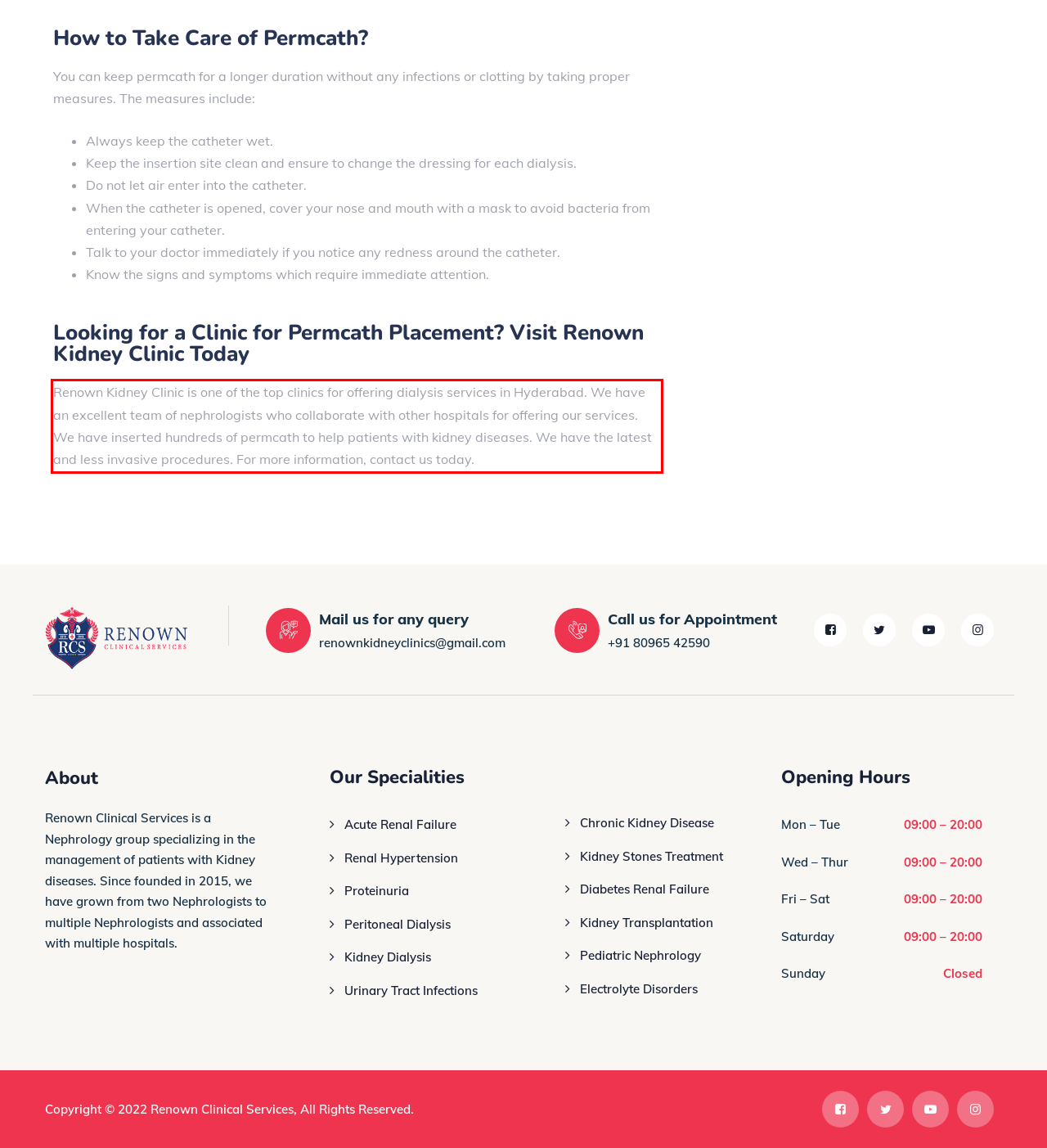Analyze the red bounding box in the provided webpage screenshot and generate the text content contained within.

Renown Kidney Clinic is one of the top clinics for offering dialysis services in Hyderabad. We have an excellent team of nephrologists who collaborate with other hospitals for offering our services. We have inserted hundreds of permcath to help patients with kidney diseases. We have the latest and less invasive procedures. For more information, contact us today.